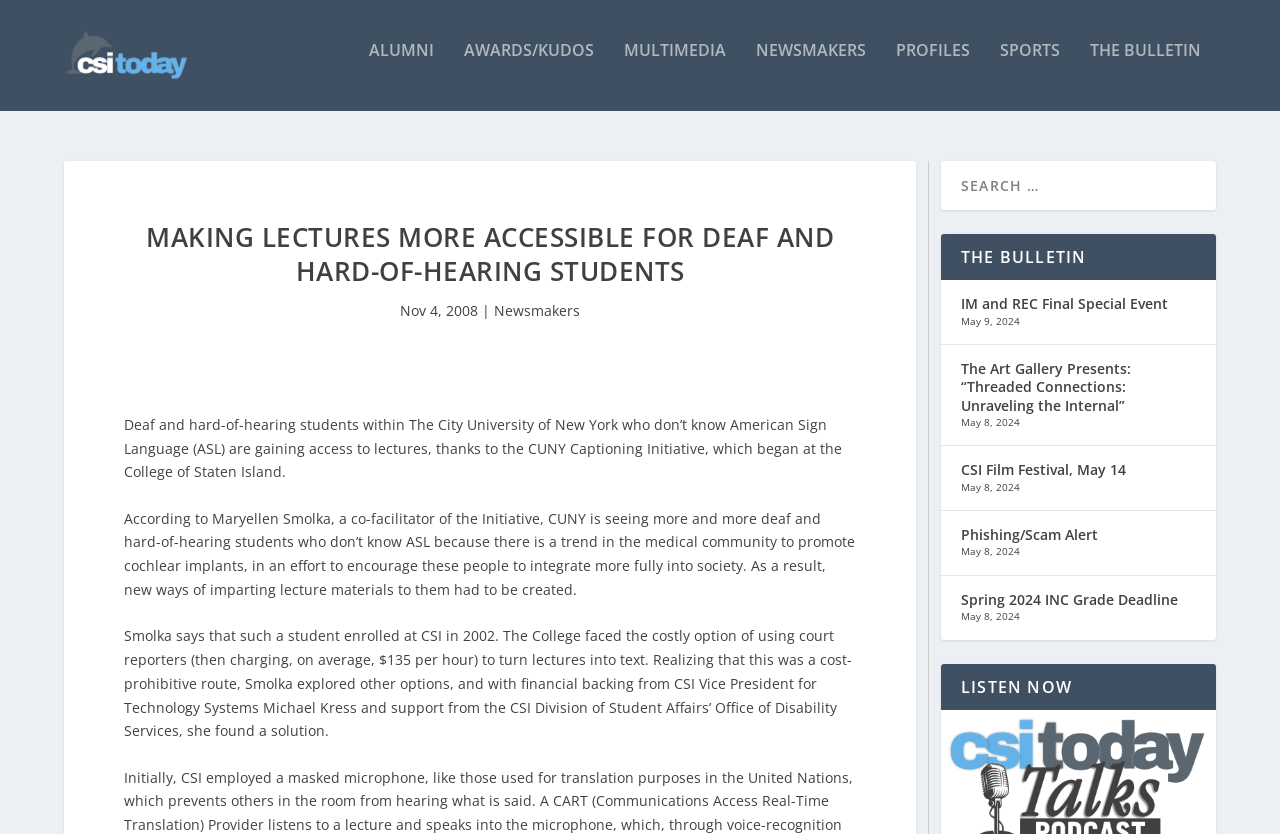How many links are in the top navigation bar?
Provide a thorough and detailed answer to the question.

I counted the links in the top navigation bar, which are 'ALUMNI', 'AWARDS/KUDOS', 'MULTIMEDIA', 'NEWSMAKERS', 'PROFILES', 'SPORTS', and 'THE BULLETIN'. There are 7 links in total.